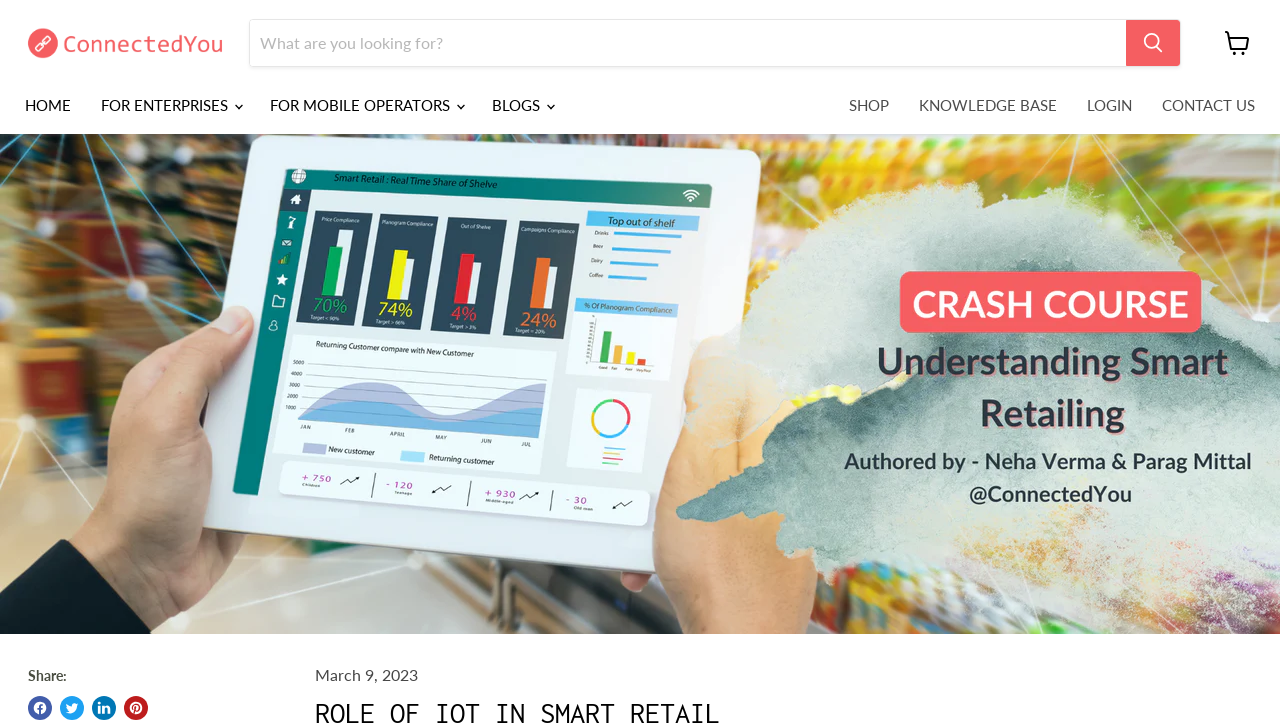Refer to the image and provide an in-depth answer to the question:
How many navigation links are available in the main menu?

There are five navigation links available in the main menu, including HOME, FOR ENTERPRISES, FOR MOBILE OPERATORS, BLOGS, SHOP, KNOWLEDGE BASE, LOGIN, and CONTACT US, which can be found at the top of the webpage.